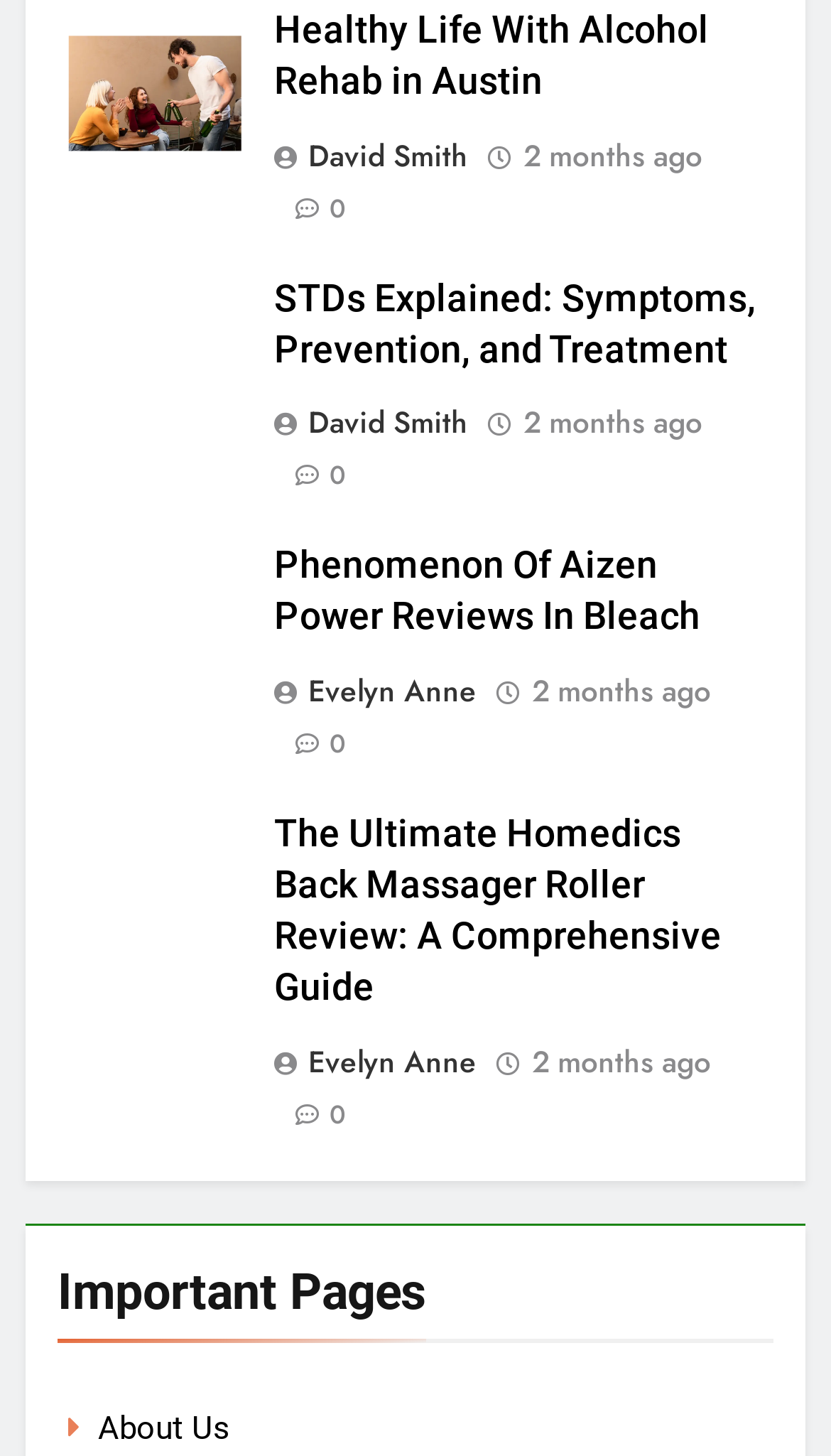Please specify the bounding box coordinates of the area that should be clicked to accomplish the following instruction: "Visit the About Us page". The coordinates should consist of four float numbers between 0 and 1, i.e., [left, top, right, bottom].

[0.118, 0.968, 0.277, 0.994]